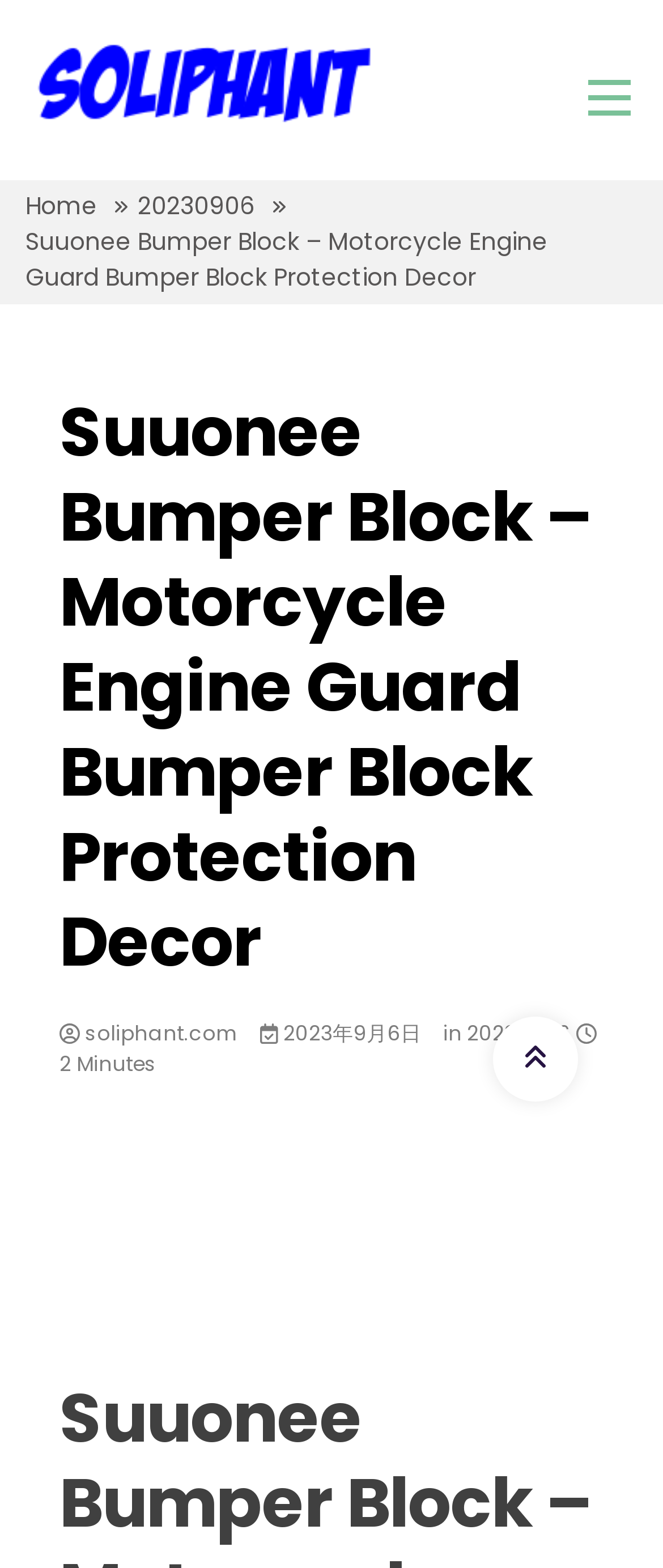Predict the bounding box coordinates of the UI element that matches this description: "Culture & Climate Action Policy". The coordinates should be in the format [left, top, right, bottom] with each value between 0 and 1.

None